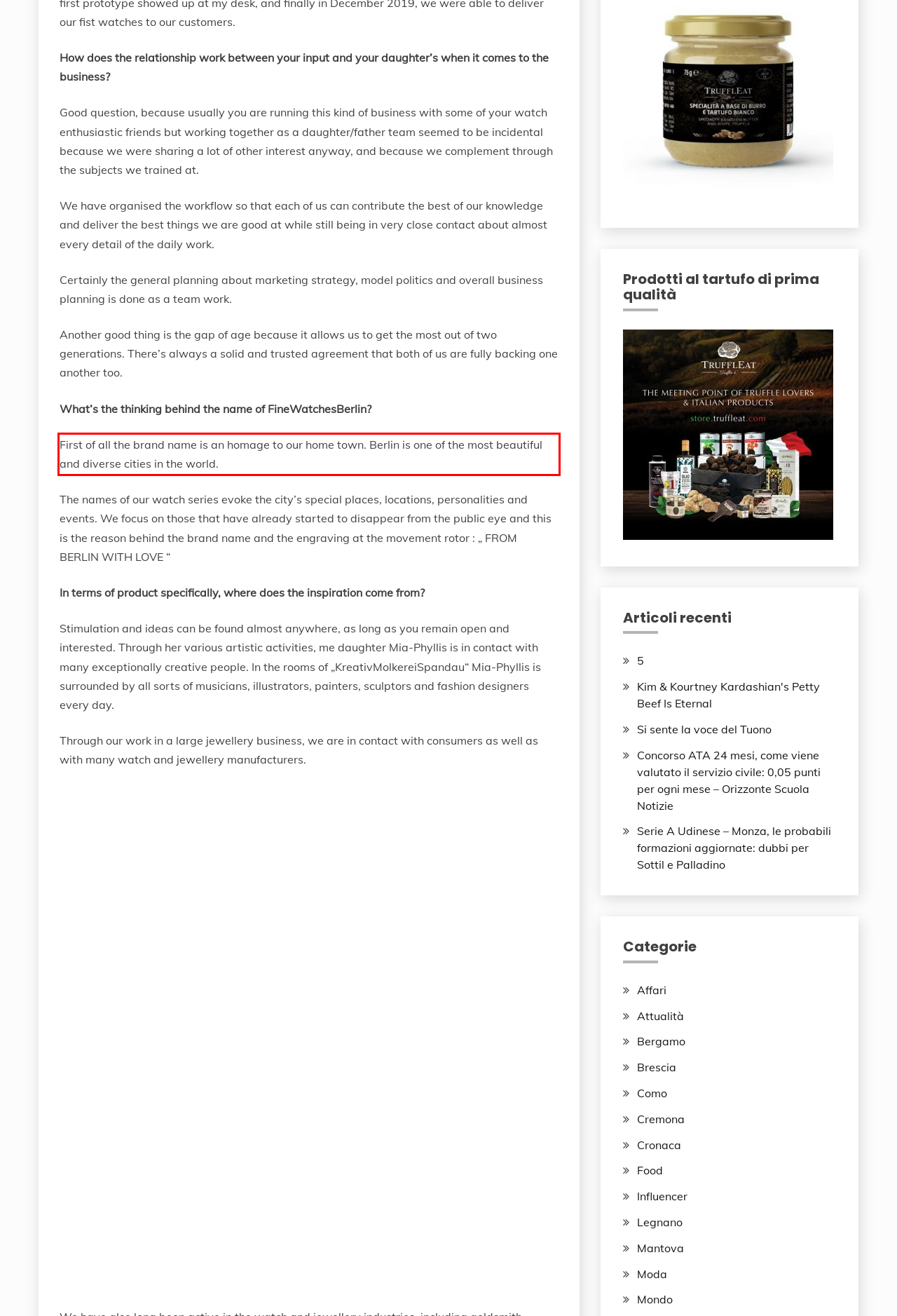Analyze the webpage screenshot and use OCR to recognize the text content in the red bounding box.

First of all the brand name is an homage to our home town. Berlin is one of the most beautiful and diverse cities in the world.